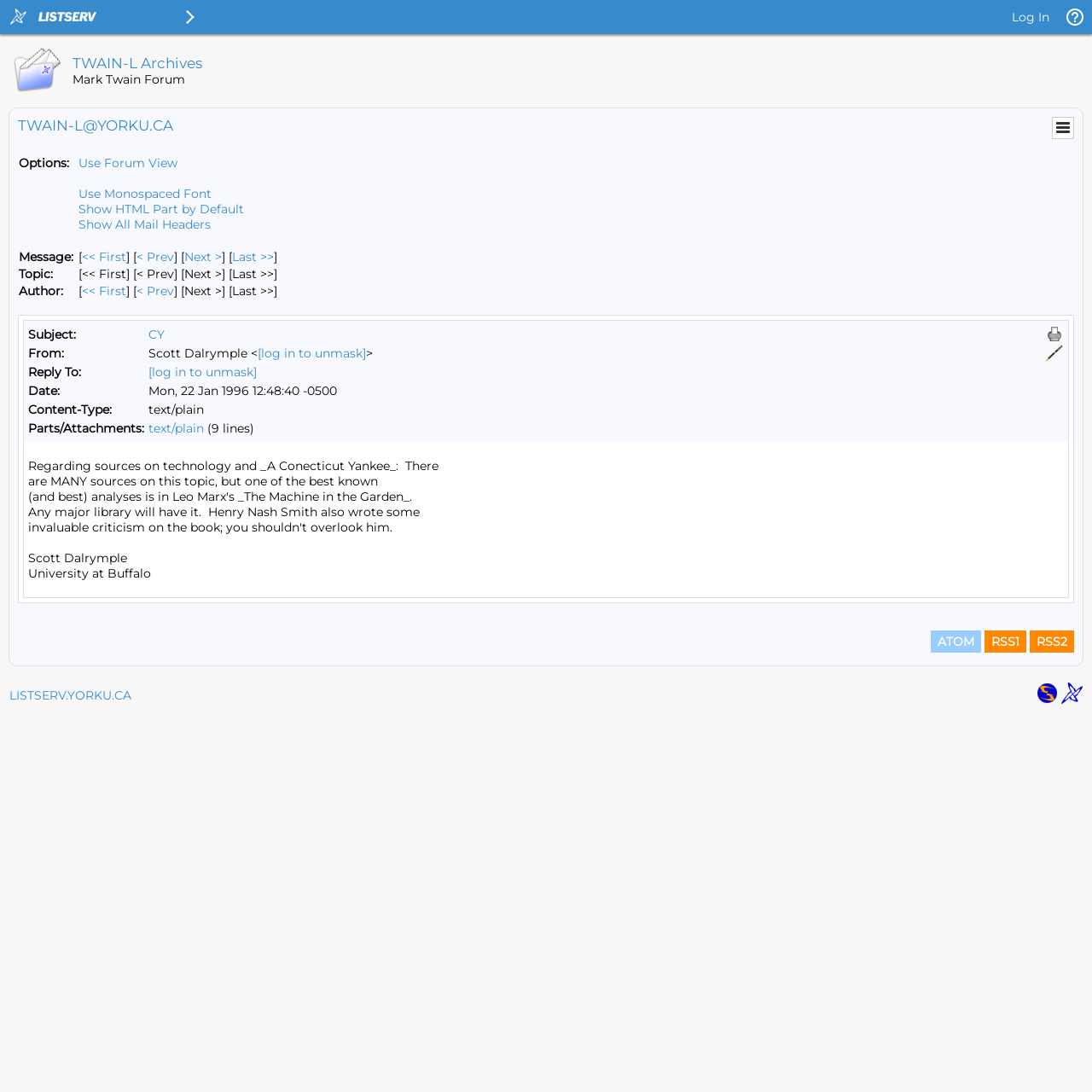Give a complete and precise description of the webpage's appearance.

This webpage is an archive of the TWAIN-L forum, a discussion board focused on Mark Twain. At the top of the page, there are three images: the LISTSERV email list manager logo, the LISTSERV.YORKU.CA logo, and the LISTSERV Menu icon. Below these images, there is a login section with a "Log In" link.

The main content of the page is divided into two sections. The first section has a heading "TWAIN-L Archives" and a subheading "Mark Twain Forum". Below this, there is a table with a menu option "Menu" on the right side.

The second section is a long table that takes up most of the page. It contains a discussion thread with a topic related to technology and "A Connecticut Yankee". The thread includes options to use a forum view, monospaced font, show HTML parts by default, and show all mail headers. There are also links to navigate through the thread, such as "First Message", "Prev Message", "Next Message", and "Last Message". Additionally, there are links to reply to the message and print the thread.

On the right side of the second section, there is a table with a "Print Reply" option and a section with information about the message, including the subject "CY", the sender "Scott Dalrymple", and the date.